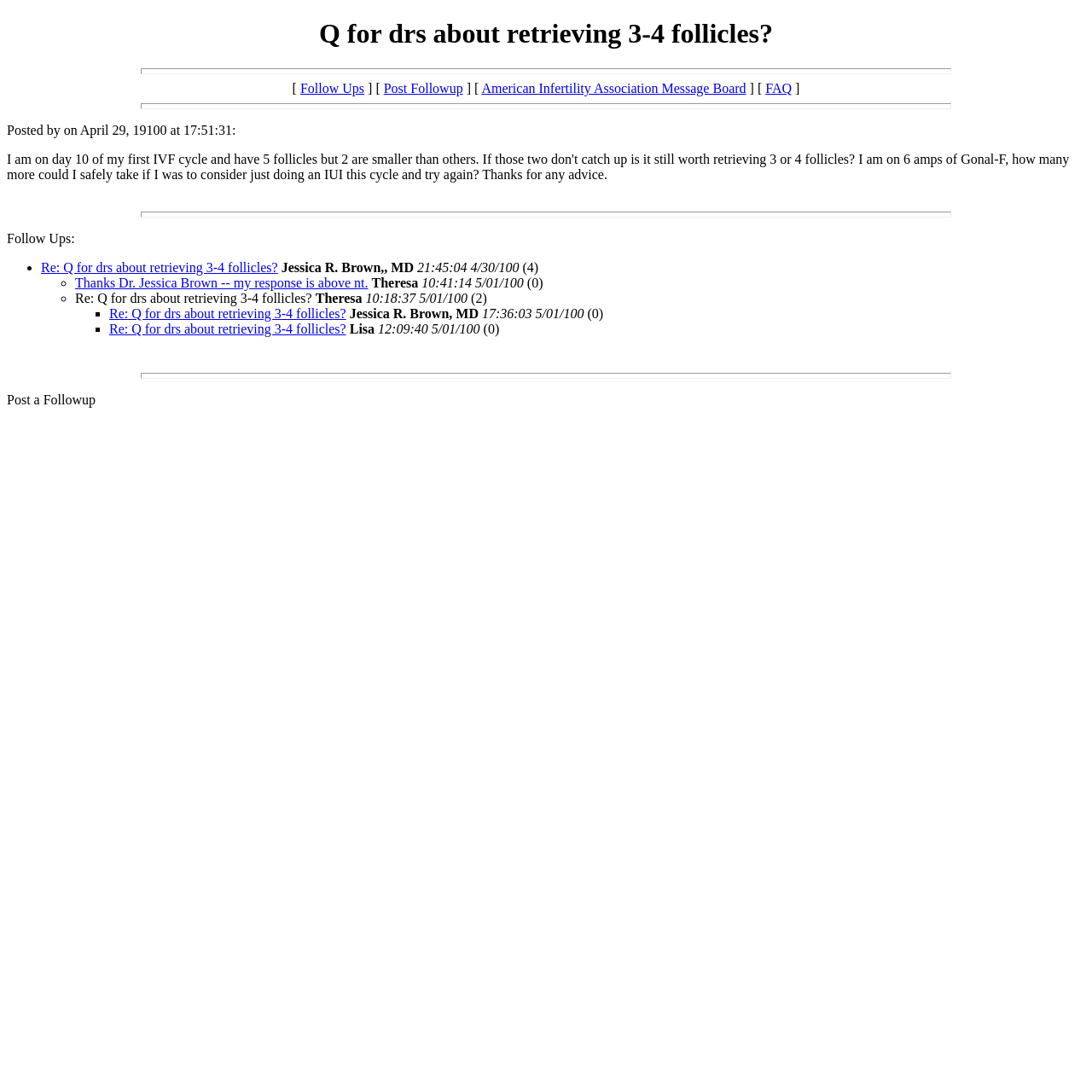Can you determine the main header of this webpage?

Q for drs about retrieving 3-4 follicles?